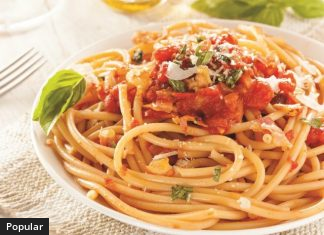Explain the details of the image comprehensively.

This appetizing image showcases a delicious plate of spaghetti, a quintessential Italian dish that embodies the rich culinary traditions of Italy. The spaghetti is generously topped with a vibrant tomato sauce, embellished with fresh herbs and a sprinkle of cheese, indicating a dish that's both hearty and flavorful. The presence of fresh basil leaves adds a pop of green, enhancing the visual appeal and hinting at the dish's aromatic qualities. 

This image is featured in the context of "Top 10 Most Delicious Italian Foods," making it a highlight for those seeking to explore Italian cuisine and its popular offerings. The background elements, including utensils and a hint of olive oil, suggest an inviting dining experience, perfect for food lovers eager to indulge in authentic Italian flavors. This plate not only satisfies the appetite but also serves as a beautiful representation of Italy's rich gastronomic heritage.